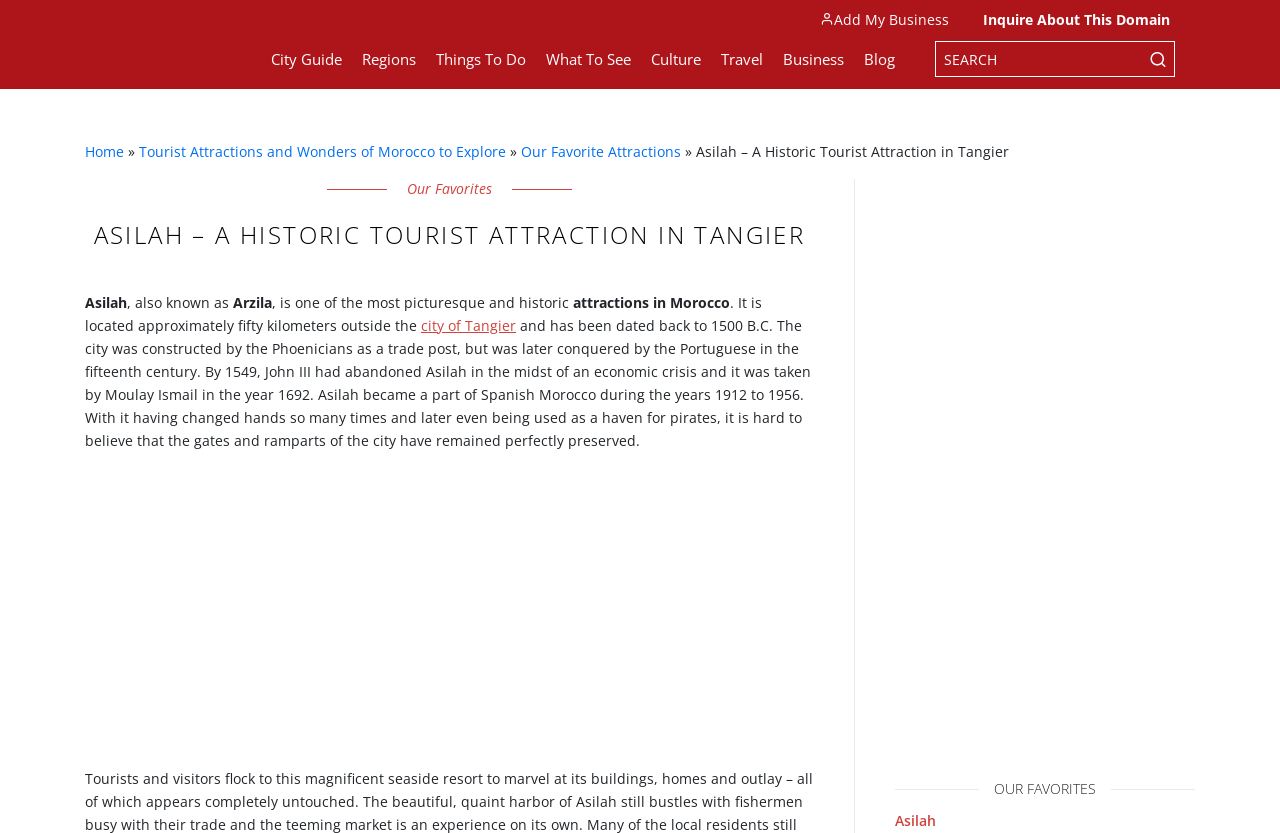Provide a thorough description of the webpage's content and layout.

The webpage is about Asilah, a historic tourist attraction in Tangier, Morocco. At the top, there are several links, including "Add My Business", "Inquire About This Domain", and "Morocco", which is accompanied by a small image of the Moroccan flag. Below these links, there is a navigation menu with options such as "City Guide", "Regions", "Things To Do", "What To See", "Culture", "Travel", "Business", and "Blog".

On the left side, there is a search bar with a "Search" button next to it. Above the search bar, there are links to "Home" and "Tourist Attractions and Wonders of Morocco to Explore", separated by a "»" symbol.

The main content of the webpage is about Asilah, with a heading "ASILAH – A HISTORIC TOURIST ATTRACTION IN TANGIER" in a prominent font. Below the heading, there is a brief introduction to Asilah, stating that it is also known as Arzila and is one of the most picturesque and historic attractions in Morocco. The text continues to describe the history of Asilah, including its construction by the Phoenicians, conquest by the Portuguese, and later changes in ownership.

At the bottom of the page, there is a section titled "OUR FAVORITES" with a link to "Asilah".